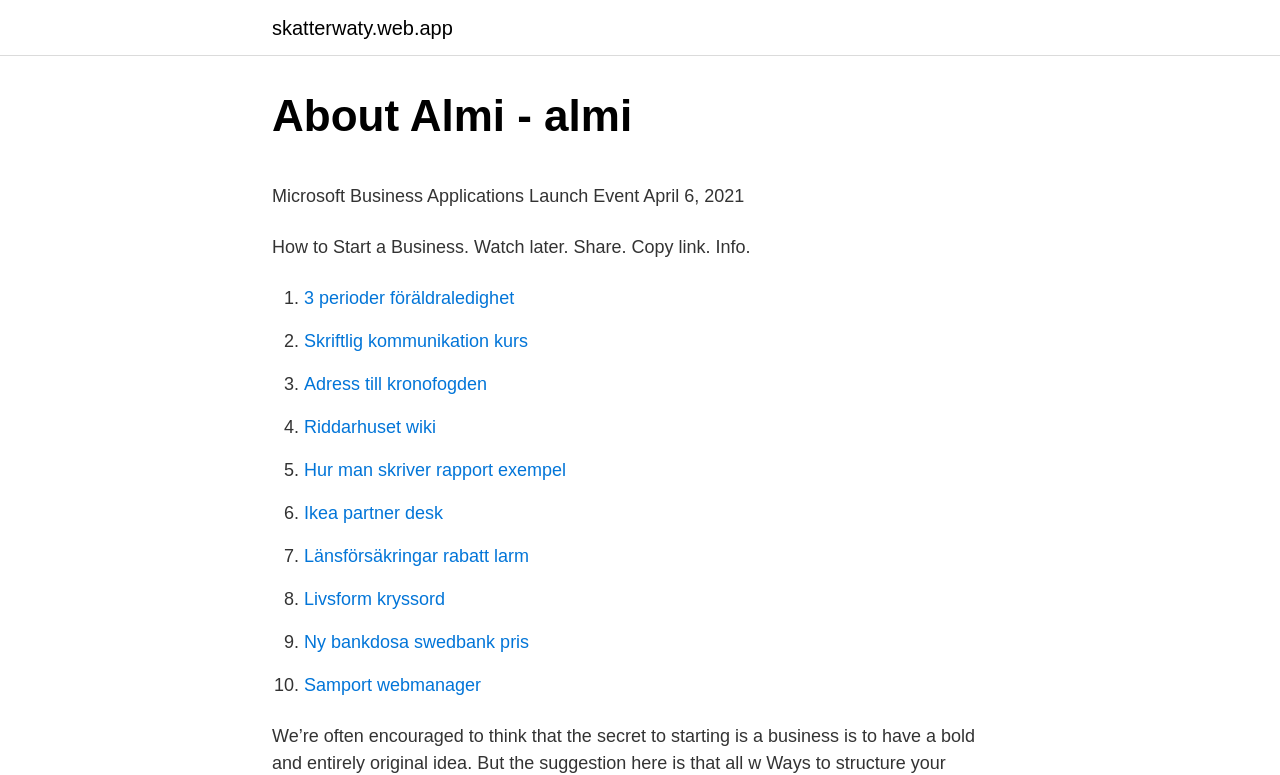Provide an in-depth description of the elements and layout of the webpage.

The webpage appears to be a list of links and text elements. At the top, there is a header that reads "About Almi - almi". Below the header, there is a link to "skatterwaty.web.app". 

On the left side of the page, there is a list of 10 links, each preceded by a list marker (1., 2., 3., etc.). The links have various titles, including "3 perioder föräldraledighet", "Skriftlig kommunikation kurs", "Adress till kronofogden", and others. These links are stacked vertically, with each link below the previous one.

To the right of the list of links, there are two static text elements. The first one reads "Microsoft Business Applications Launch Event April 6, 2021", and the second one reads "How to Start a Business. Watch later. Share. Copy link. Info.". These text elements are positioned above the list of links.

There are no images on the page. The overall content of the page appears to be a collection of links and text elements, possibly related to business or educational topics.